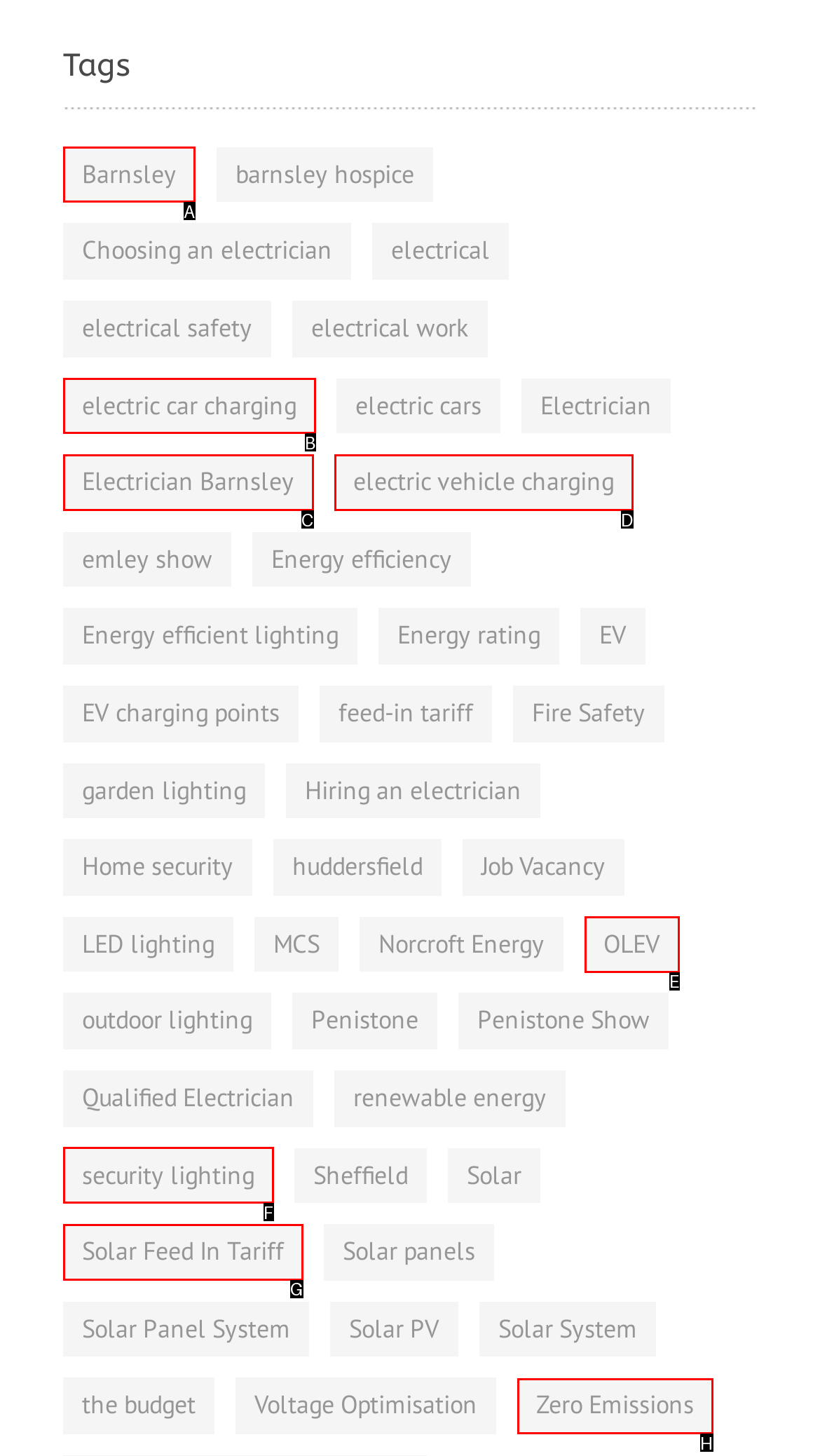Given the task: Click on 'Barnsley (14 items)', tell me which HTML element to click on.
Answer with the letter of the correct option from the given choices.

A